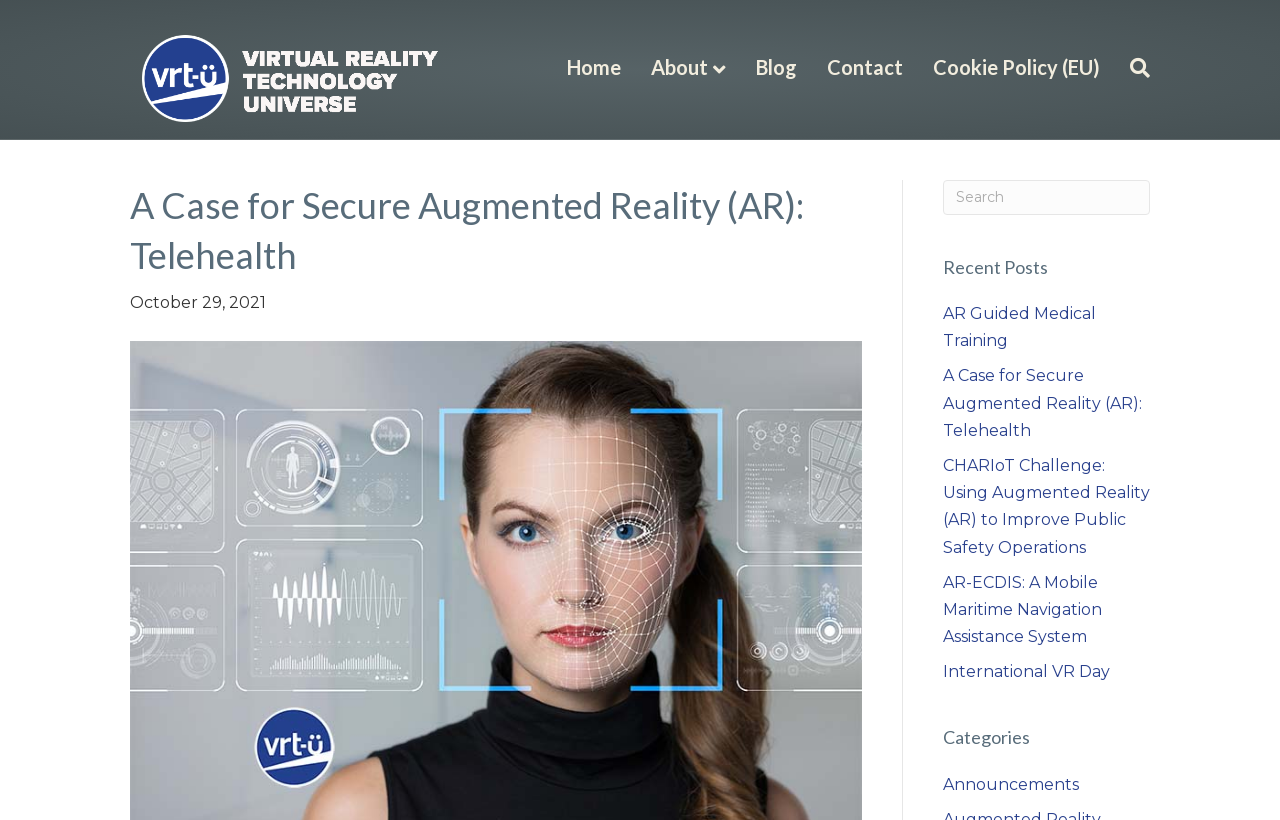Find the bounding box coordinates for the area you need to click to carry out the instruction: "go to home page". The coordinates should be four float numbers between 0 and 1, indicated as [left, top, right, bottom].

[0.431, 0.046, 0.497, 0.117]